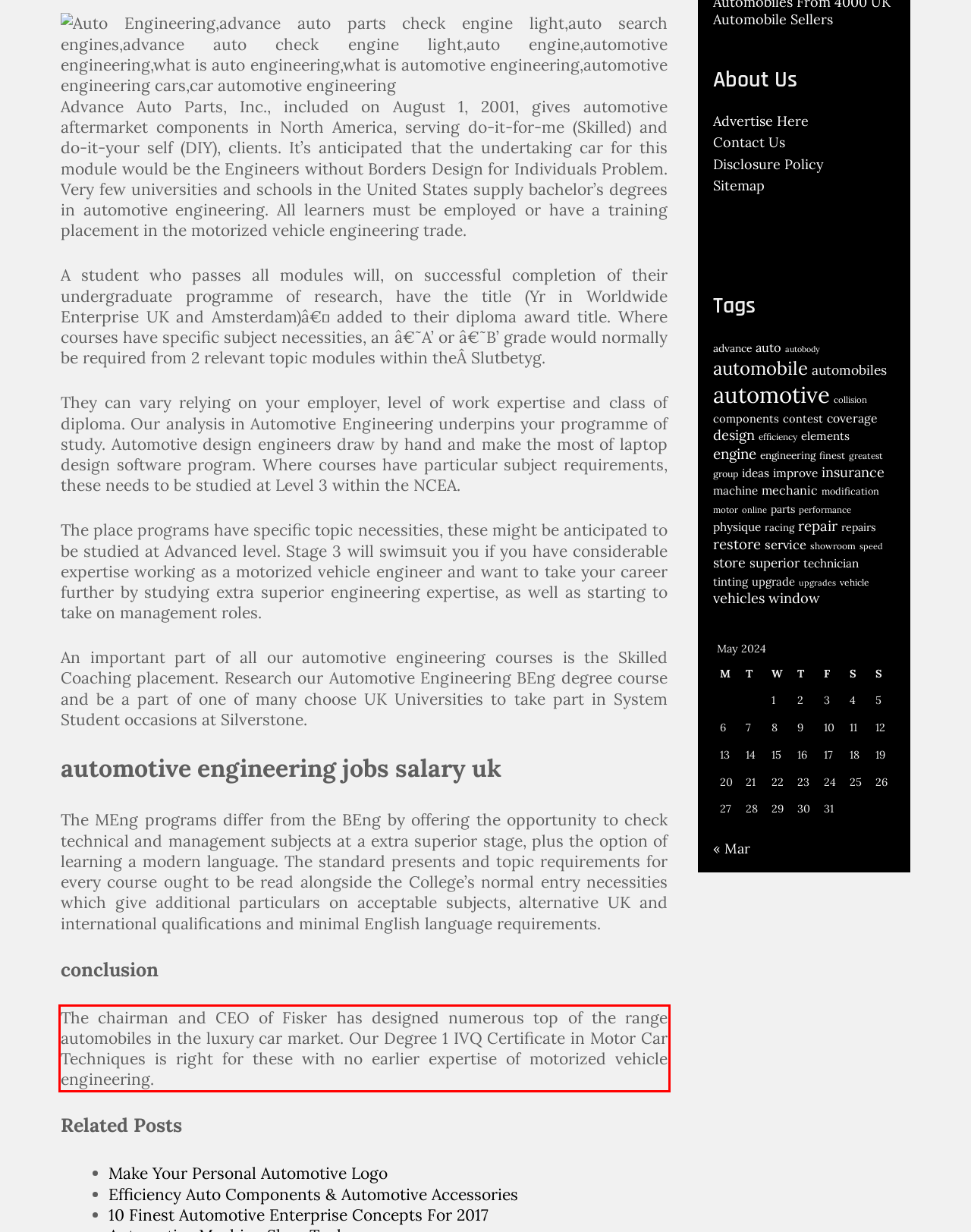Analyze the screenshot of the webpage and extract the text from the UI element that is inside the red bounding box.

The chairman and CEO of Fisker has designed numerous top of the range automobiles in the luxury car market. Our Degree 1 IVQ Certificate in Motor Car Techniques is right for these with no earlier expertise of motorized vehicle engineering.